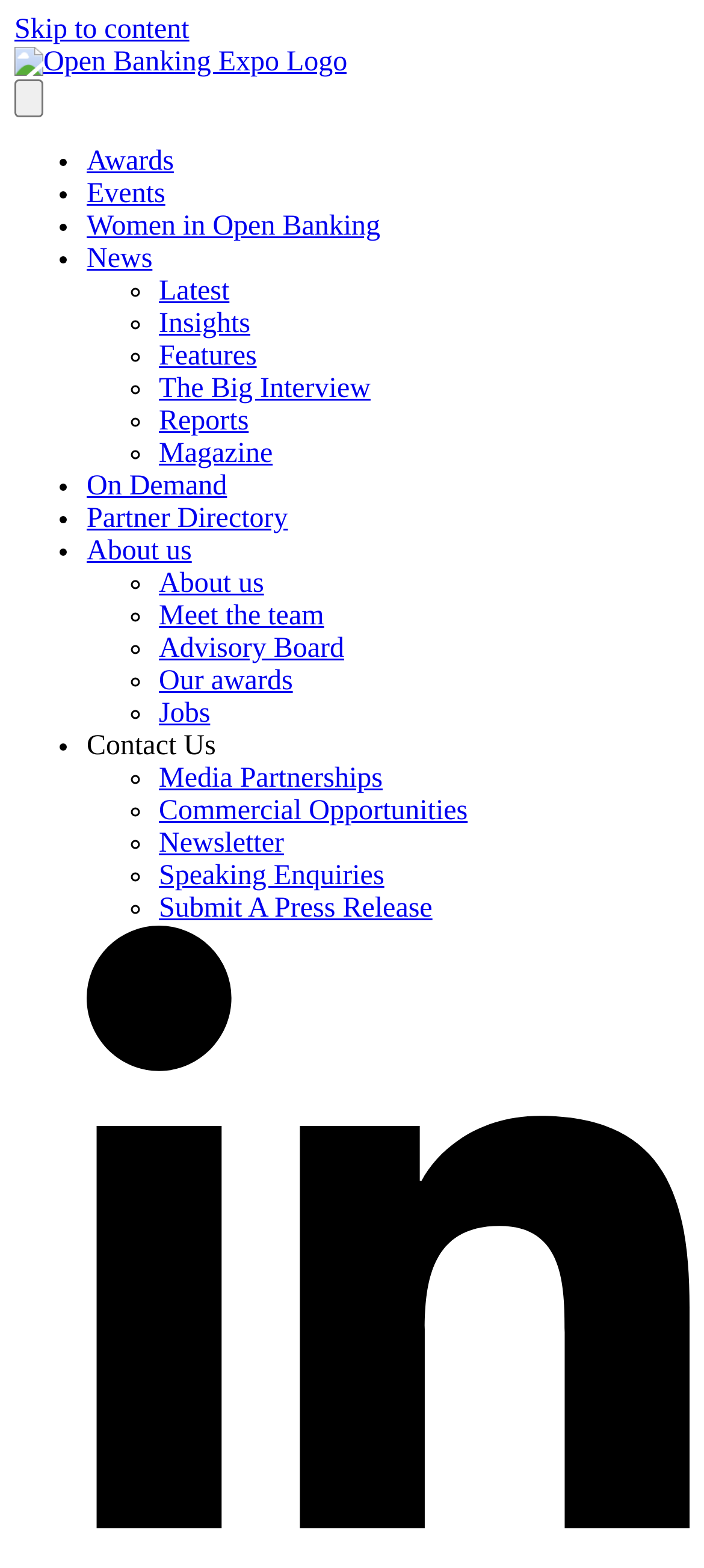How many sections are there in the menu?
Using the image, give a concise answer in the form of a single word or short phrase.

Multiple